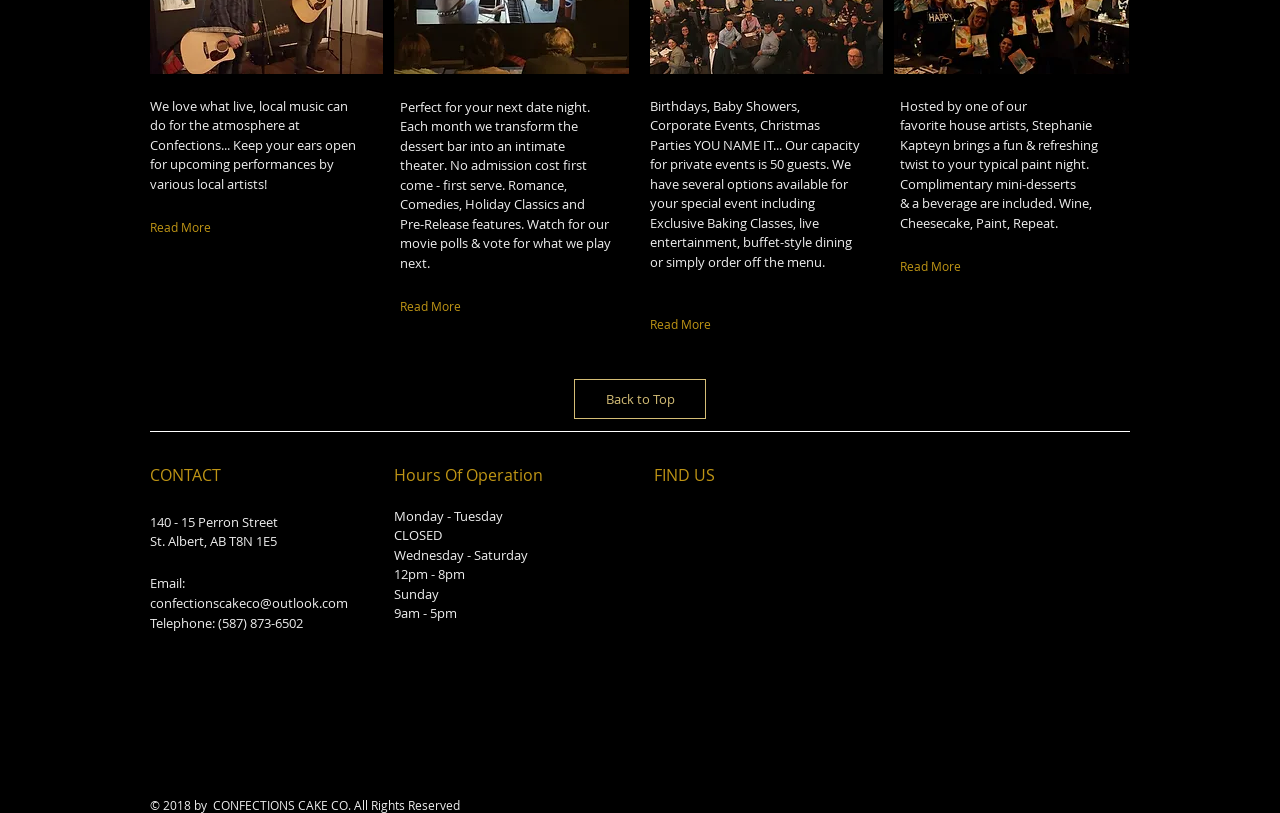Give a one-word or short-phrase answer to the following question: 
What is the capacity for private events?

50 guests